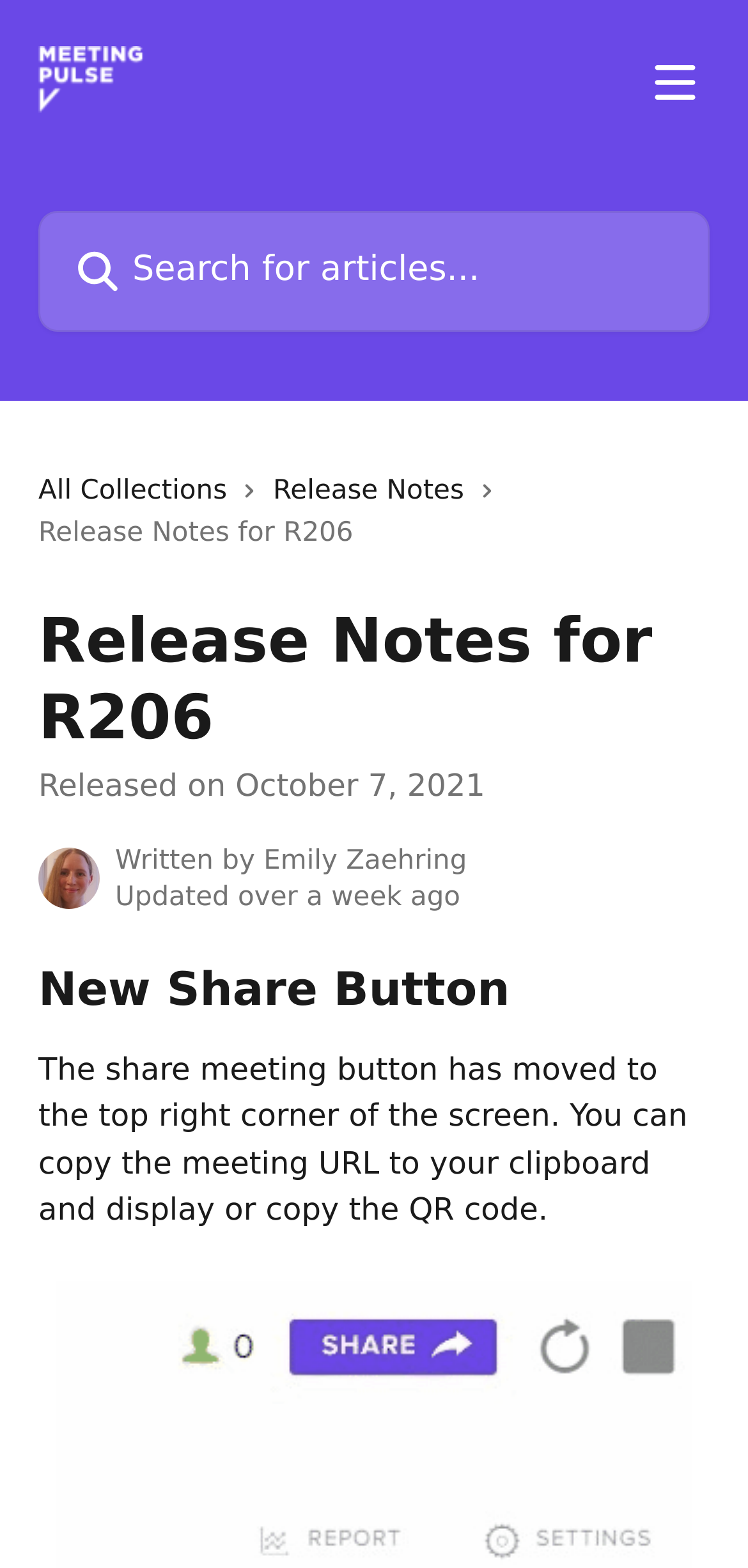Determine which piece of text is the heading of the webpage and provide it.

New Share Button